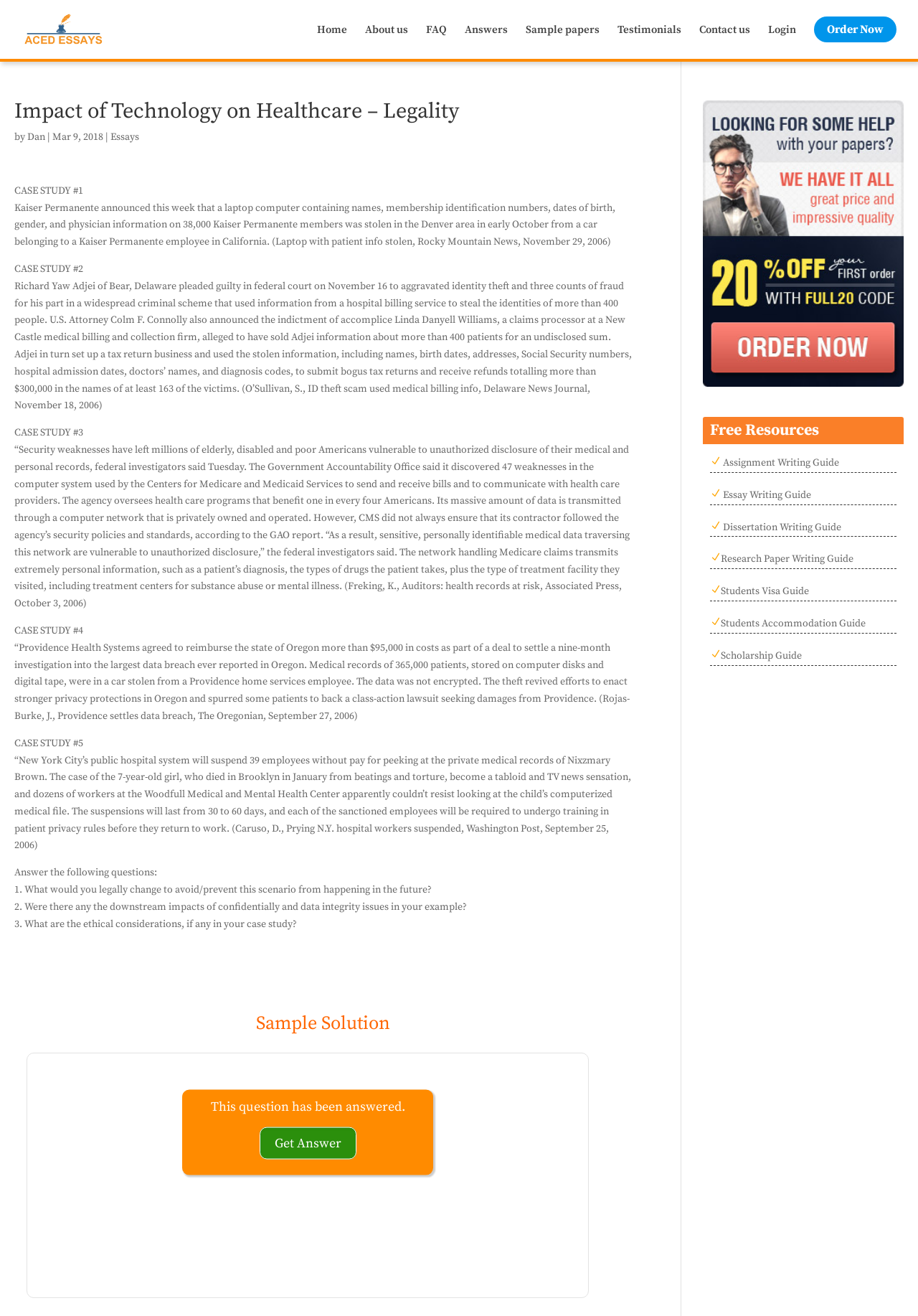What is the name of the author of the first case study?
Please provide a single word or phrase answer based on the image.

Dan